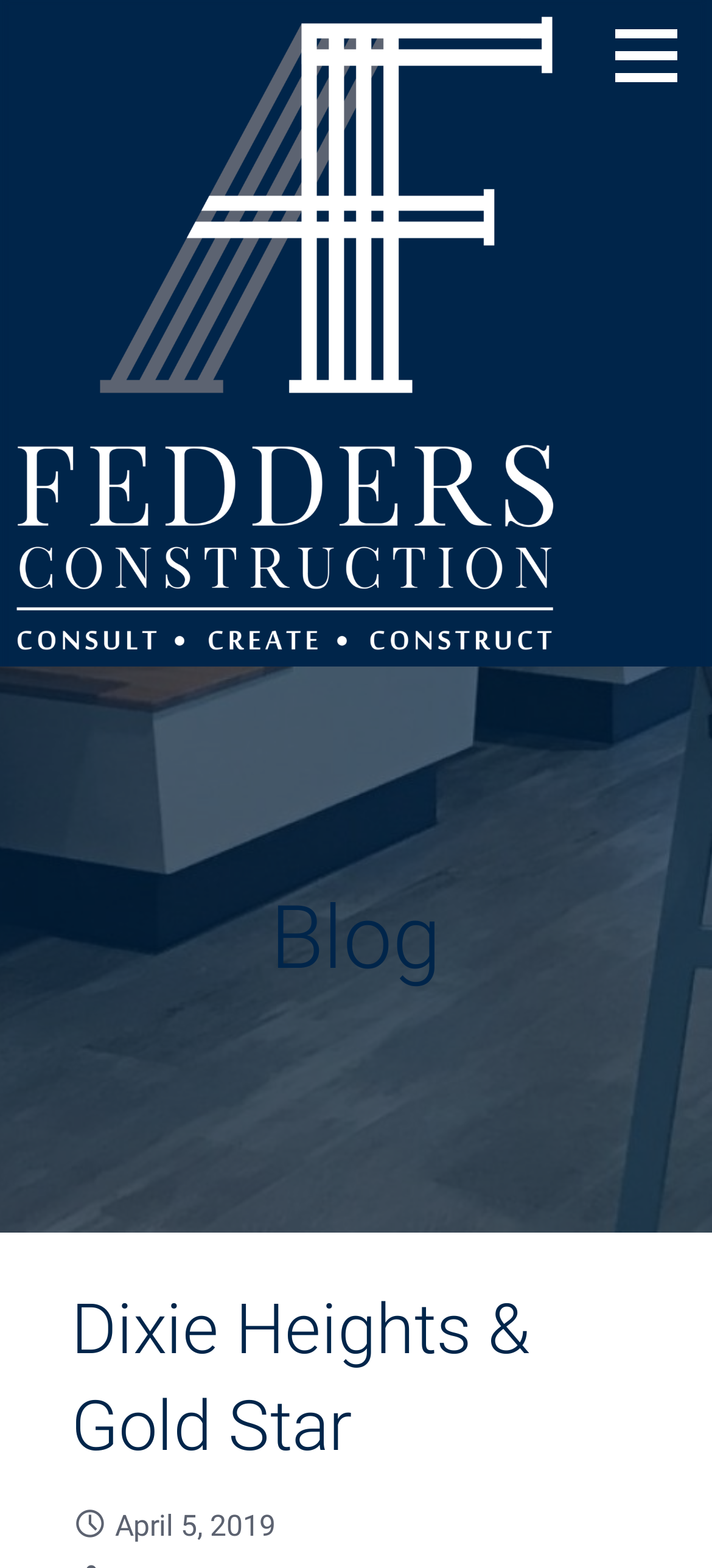Determine the bounding box for the UI element described here: "Fedders Construction".

[0.026, 0.442, 0.938, 0.482]